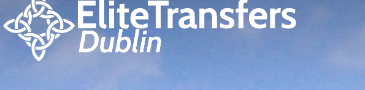Answer the question using only one word or a concise phrase: Where is the service based?

Dublin